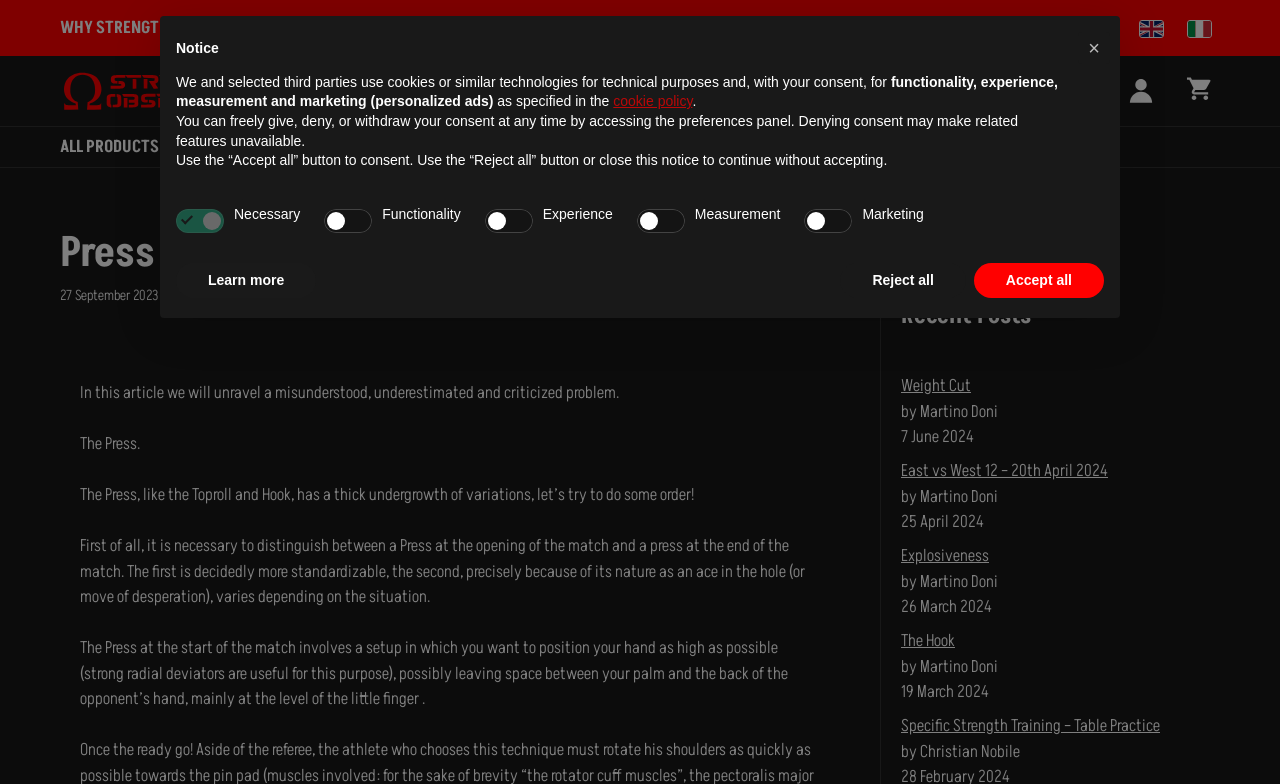Find the bounding box coordinates for the area that must be clicked to perform this action: "View your shopping cart".

[0.927, 0.105, 0.946, 0.136]